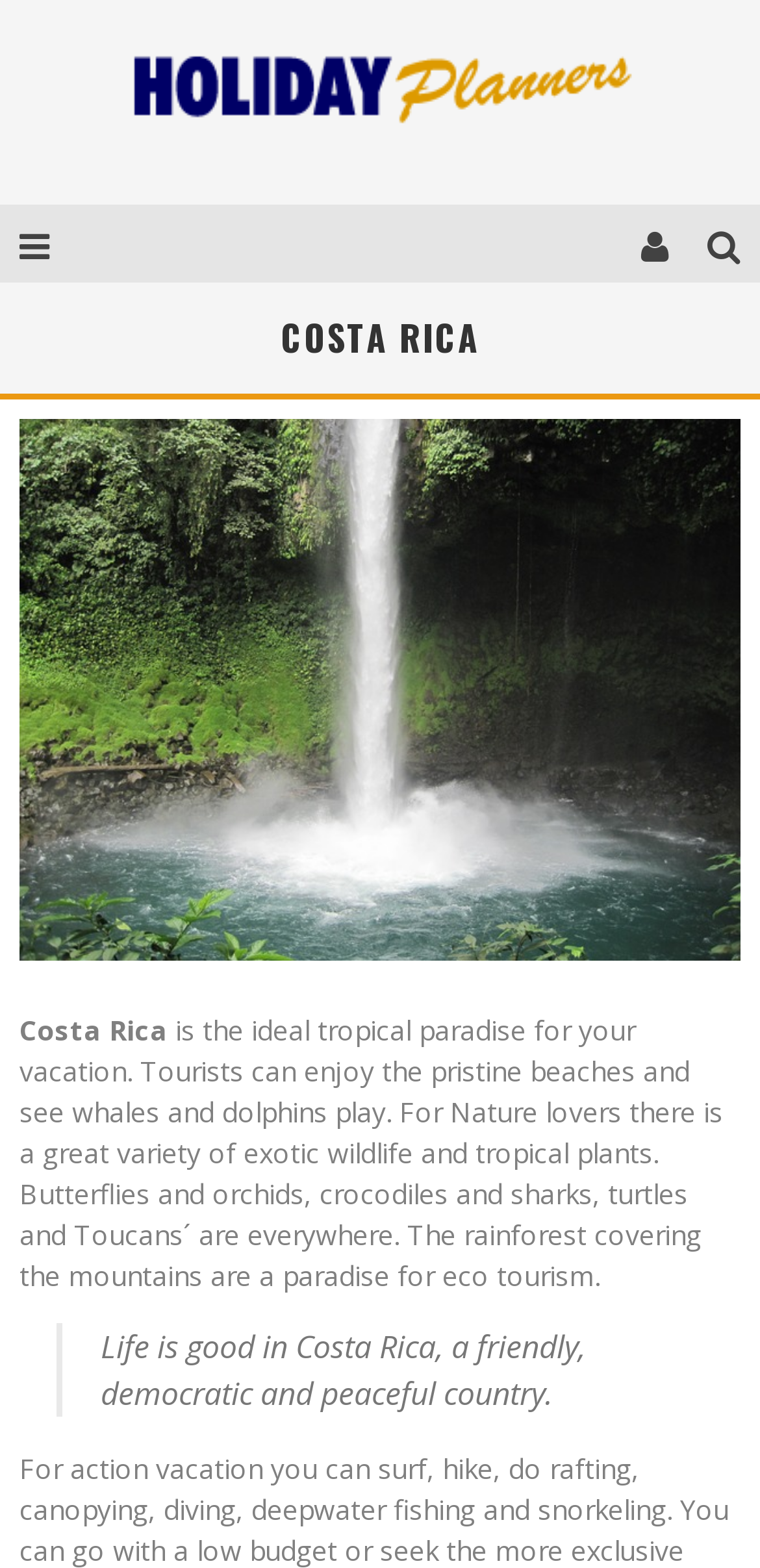Reply to the question with a brief word or phrase: What type of tourism is mentioned in the webpage?

Eco tourism